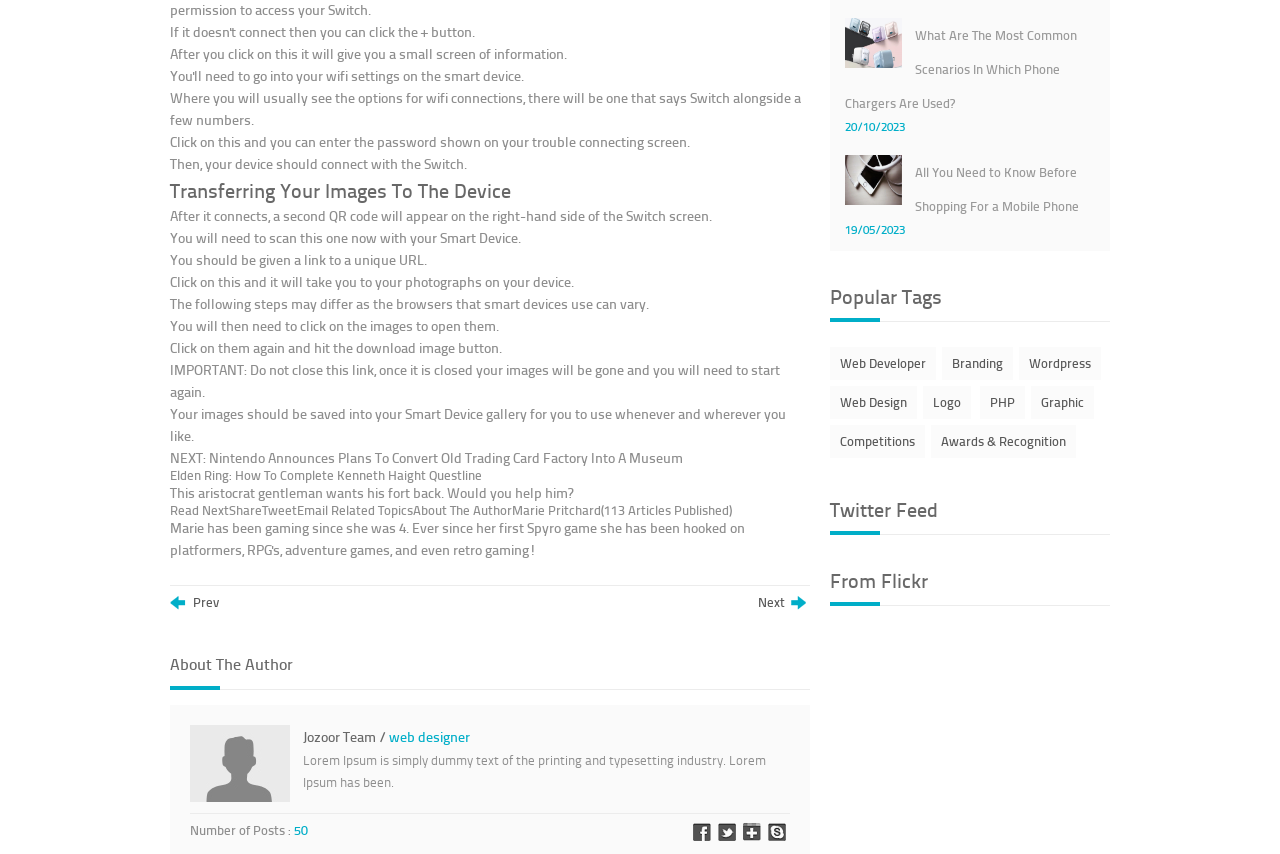What happens after scanning the second QR code?
Based on the image, provide your answer in one word or phrase.

Get a link to a unique URL